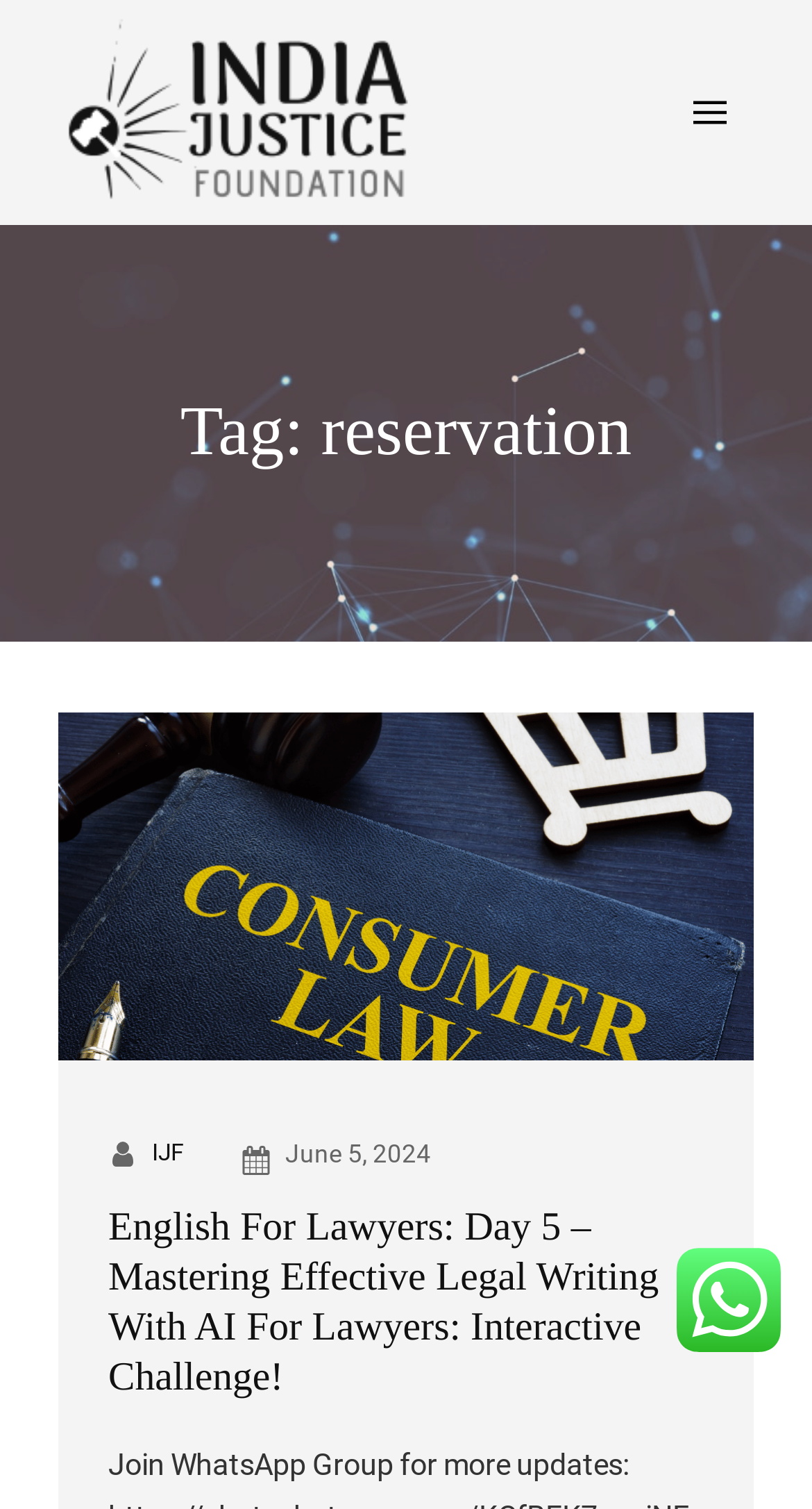What is the date of the article?
Please provide a comprehensive answer based on the visual information in the image.

The date of the article can be determined by looking at the time element with the link text 'June 5, 2024', which indicates the date of the article.